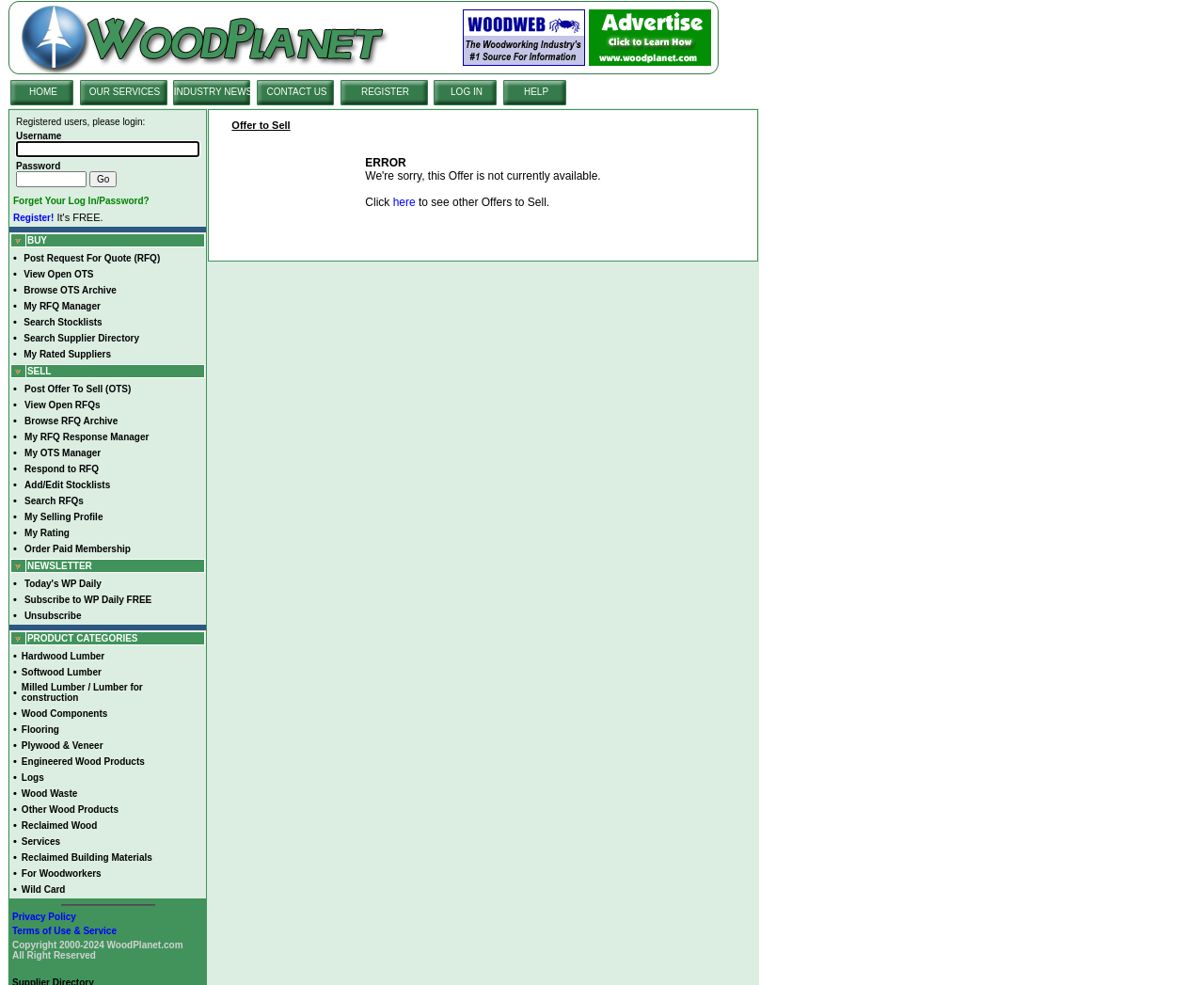Please find and report the bounding box coordinates of the element to click in order to perform the following action: "login". The coordinates should be expressed as four float numbers between 0 and 1, in the format [left, top, right, bottom].

[0.013, 0.143, 0.166, 0.16]